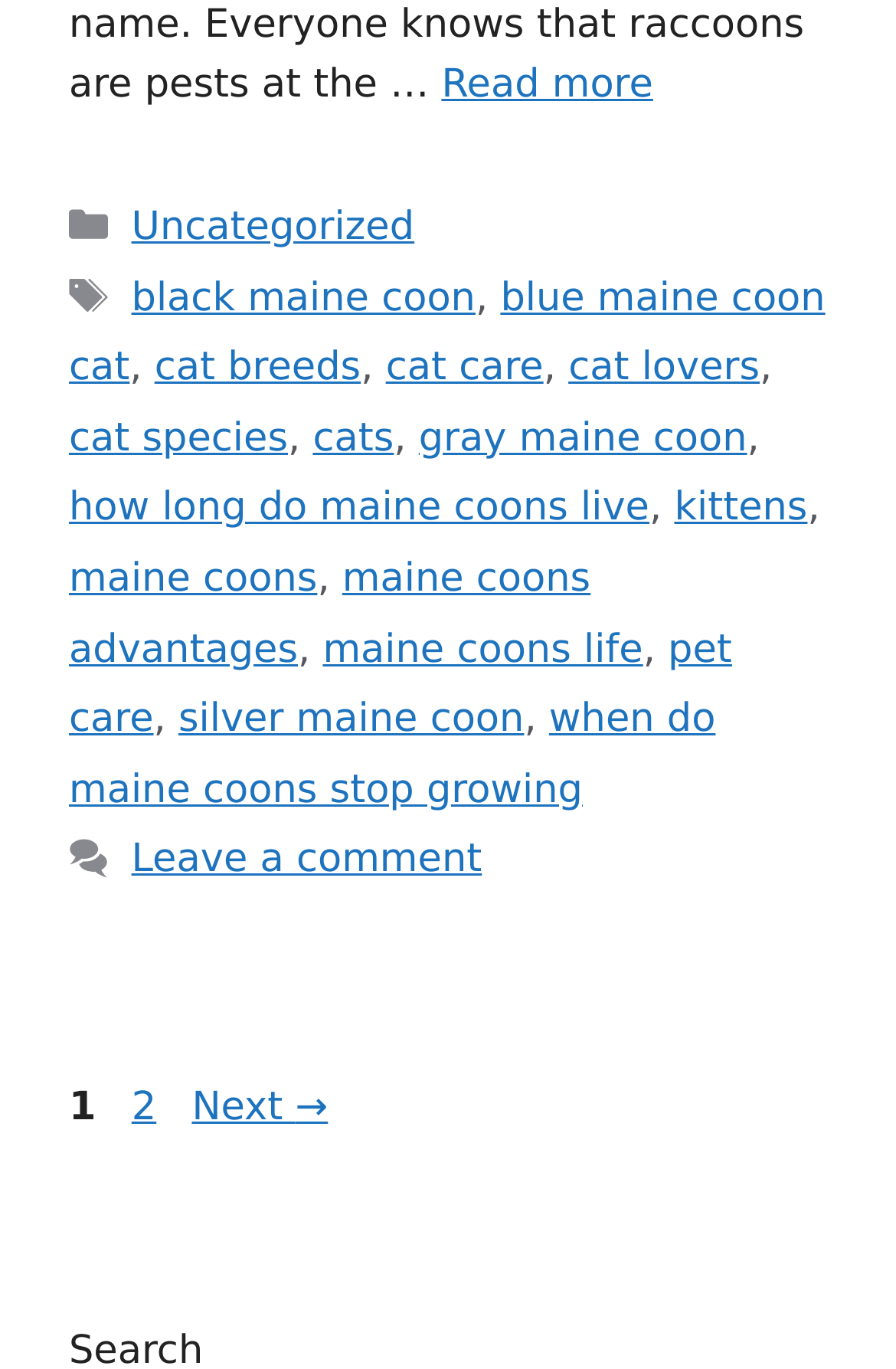Please locate the bounding box coordinates of the element that needs to be clicked to achieve the following instruction: "Learn about black maine coon". The coordinates should be four float numbers between 0 and 1, i.e., [left, top, right, bottom].

[0.147, 0.15, 0.462, 0.183]